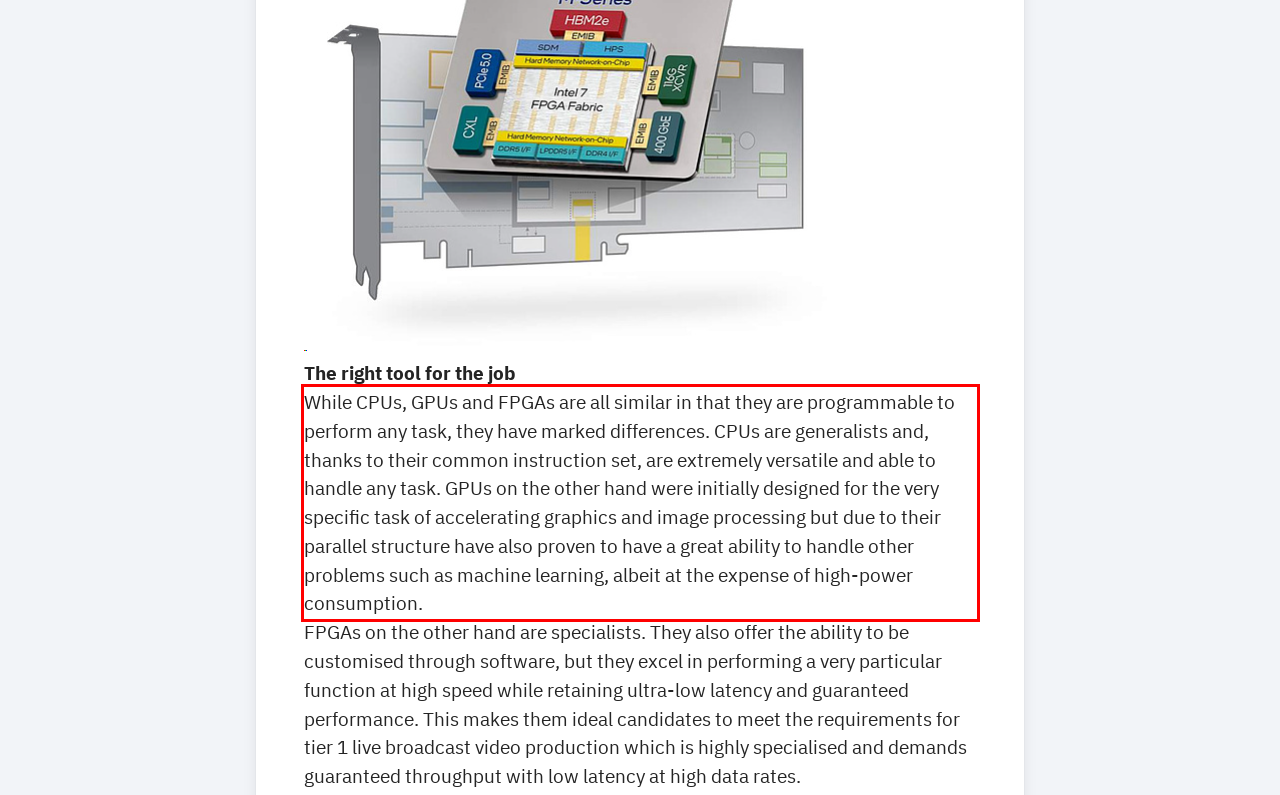Examine the webpage screenshot, find the red bounding box, and extract the text content within this marked area.

While CPUs, GPUs and FPGAs are all similar in that they are programmable to perform any task, they have marked differences. CPUs are generalists and, thanks to their common instruction set, are extremely versatile and able to handle any task. GPUs on the other hand were initially designed for the very specific task of accelerating graphics and image processing but due to their parallel structure have also proven to have a great ability to handle other problems such as machine learning, albeit at the expense of high-power consumption.